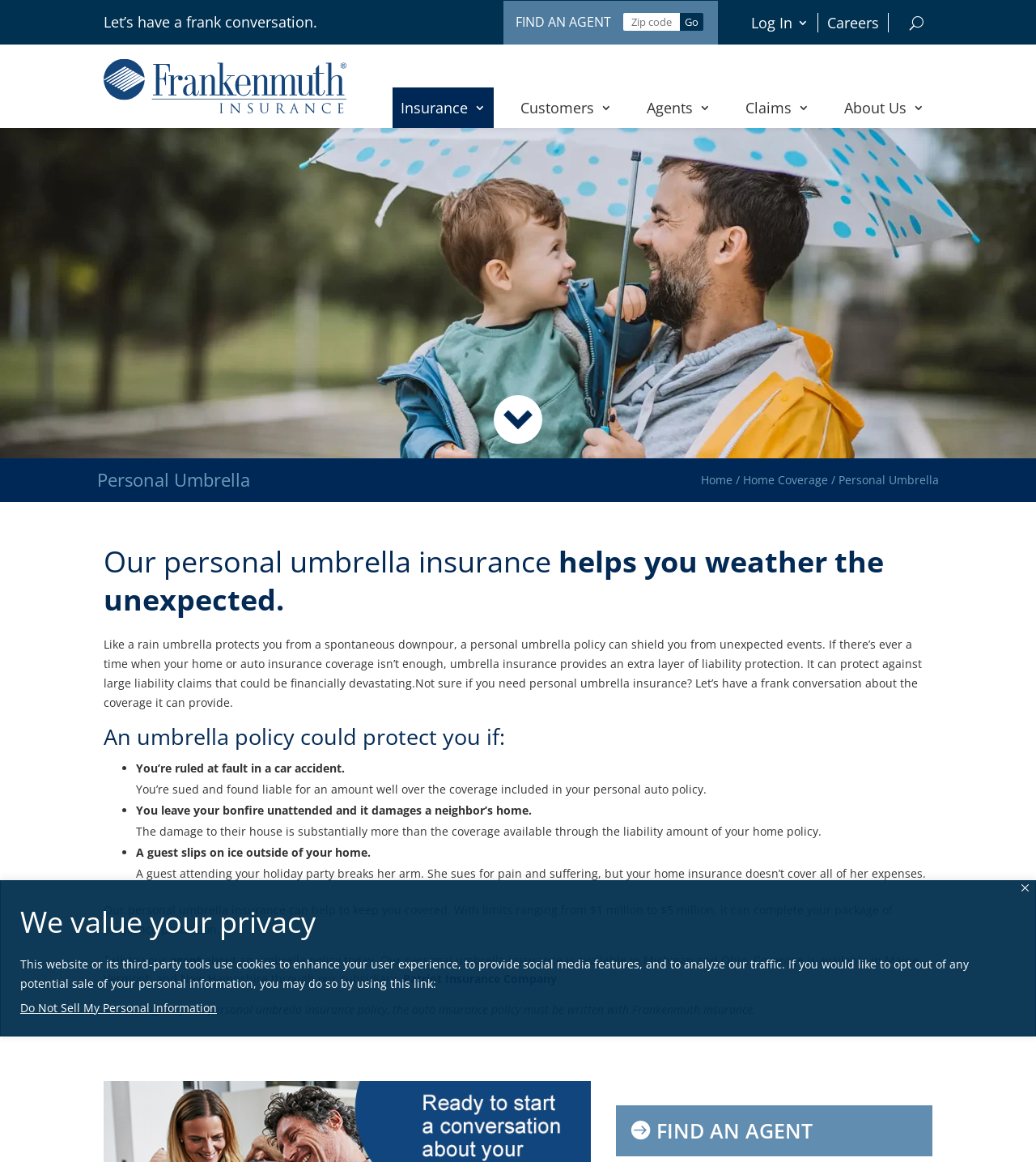What can happen if you're ruled at fault in a car accident?
Give a detailed response to the question by analyzing the screenshot.

The webpage lists scenarios where personal umbrella insurance can help, including being ruled at fault in a car accident, which can lead to being sued for an amount well over the coverage included in your personal auto policy.